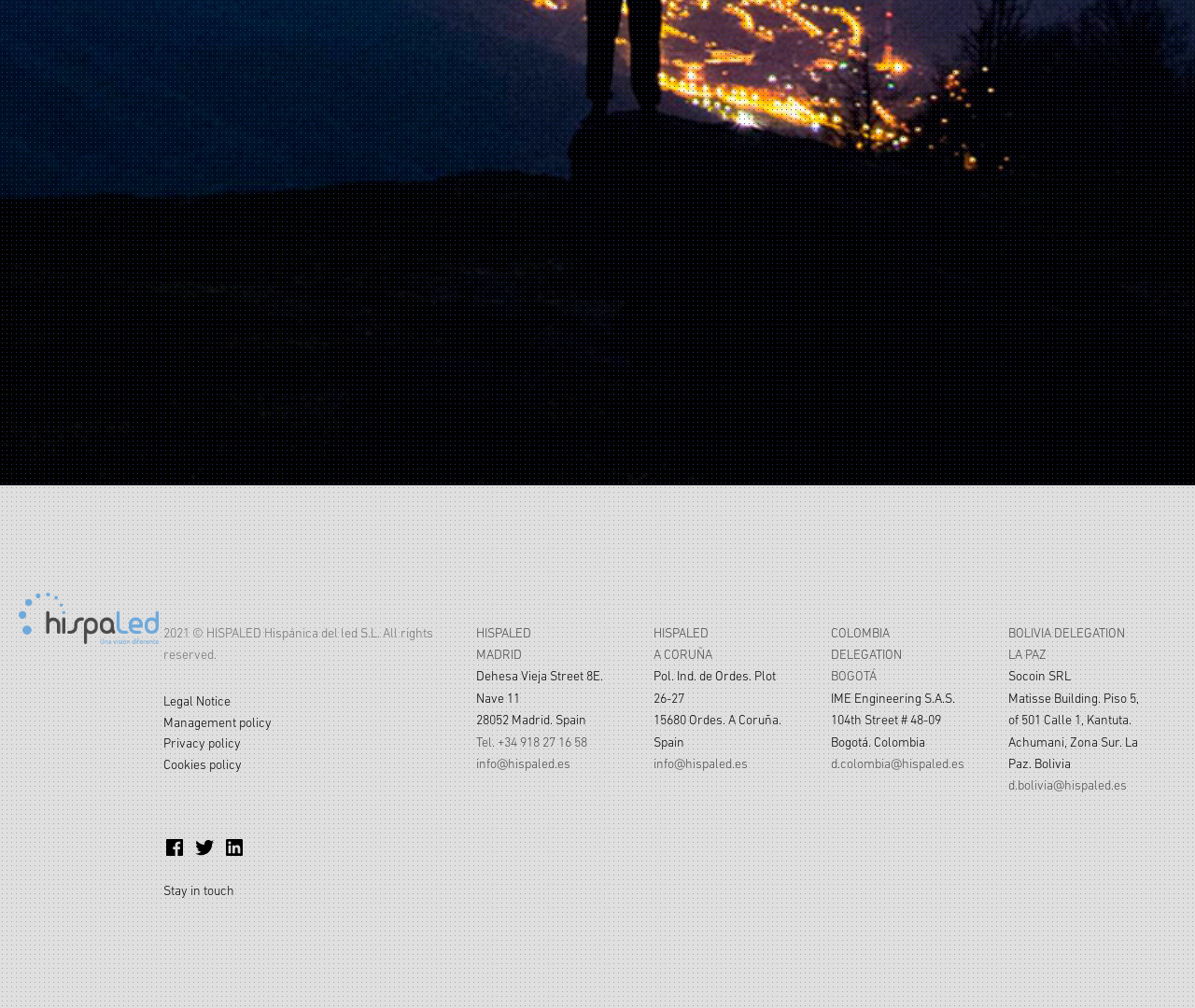Locate the bounding box coordinates of the area you need to click to fulfill this instruction: 'Click on Facebook'. The coordinates must be in the form of four float numbers ranging from 0 to 1: [left, top, right, bottom].

[0.137, 0.83, 0.155, 0.852]